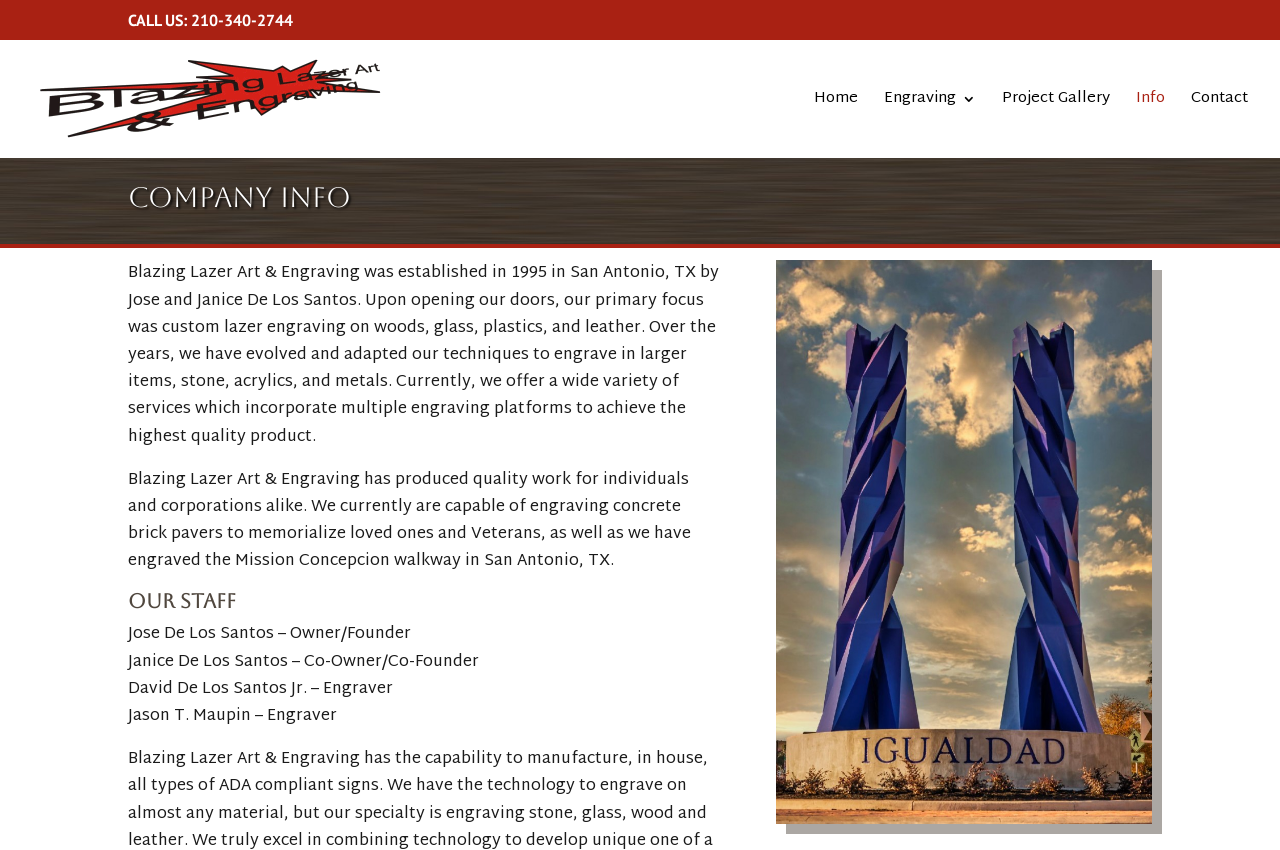Who is the co-founder of the company?
Please answer the question with a detailed response using the information from the screenshot.

The company's description mentions that Blazing Lazer Art & Engraving was established by Jose and Janice De Los Santos, and later lists Janice as the Co-Owner/Co-Founder in the 'Our Staff' section.